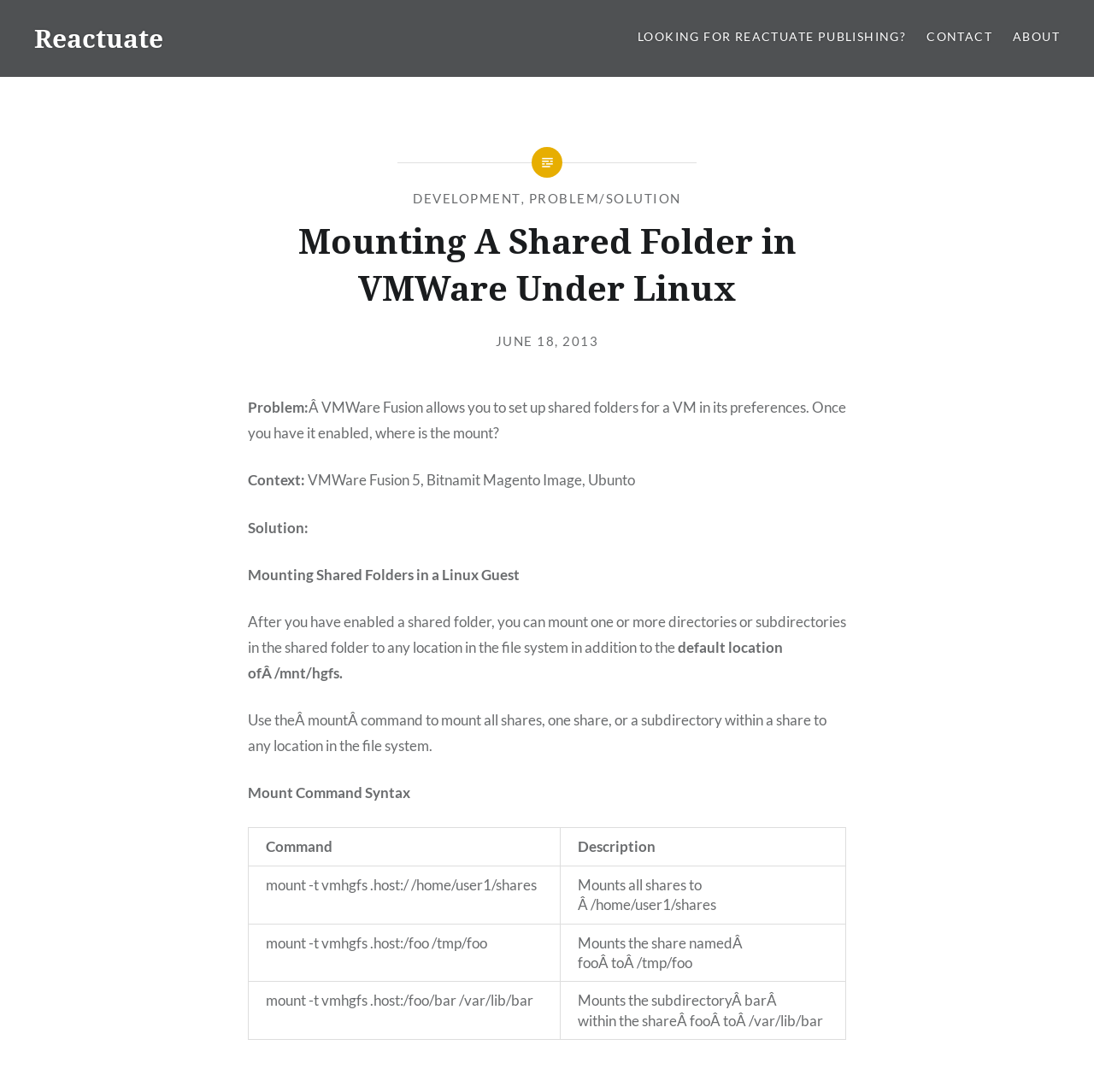Highlight the bounding box coordinates of the element you need to click to perform the following instruction: "Click on the 'JUNE 18, 2013' link."

[0.453, 0.305, 0.547, 0.319]